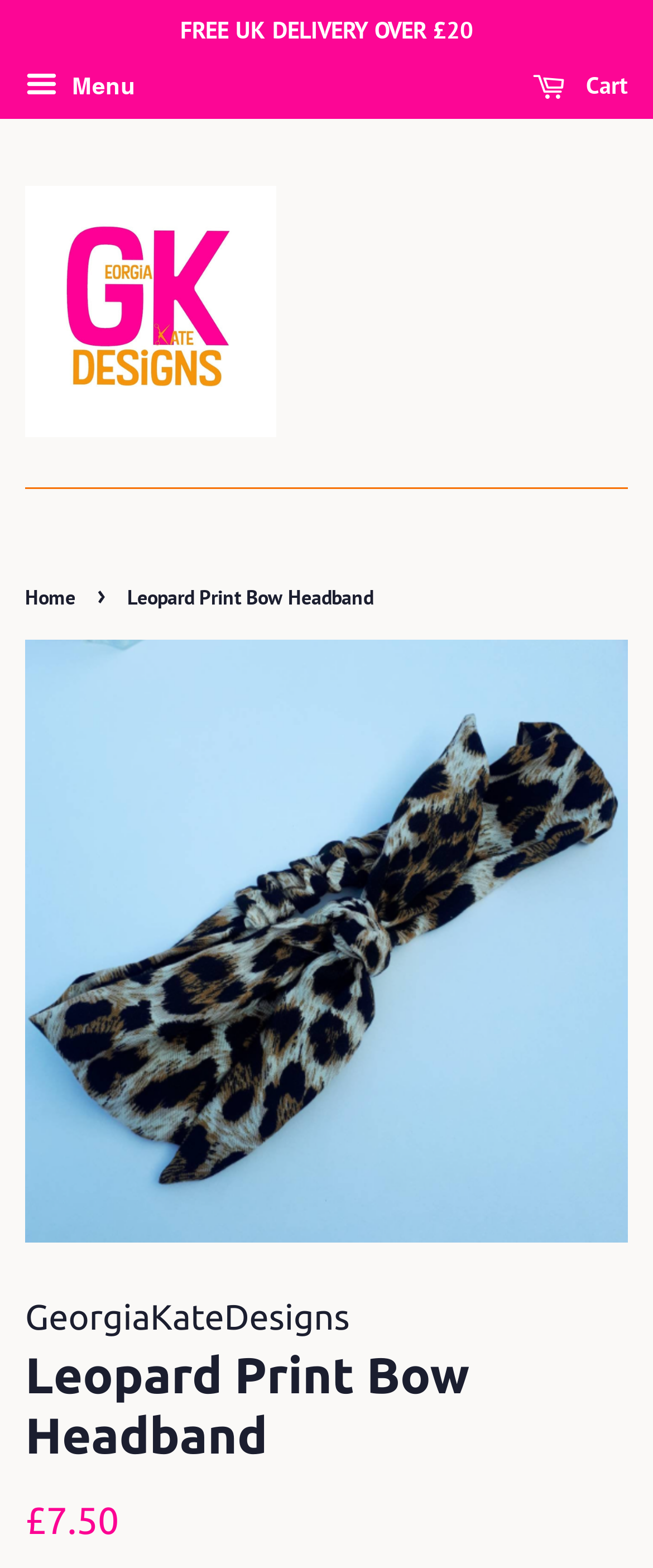What is the primary heading on this webpage?

Leopard Print Bow Headband